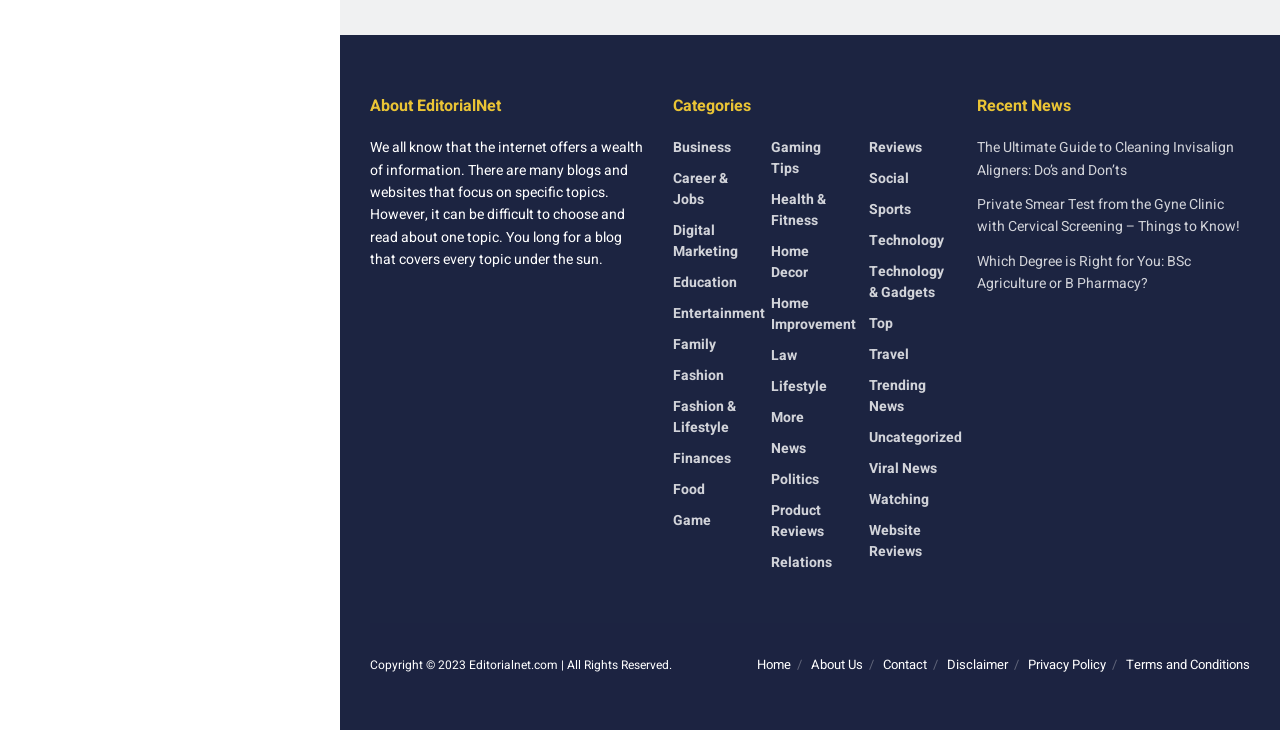Locate the bounding box coordinates of the area you need to click to fulfill this instruction: 'Go to the 'About Us' page'. The coordinates must be in the form of four float numbers ranging from 0 to 1: [left, top, right, bottom].

[0.634, 0.893, 0.674, 0.919]